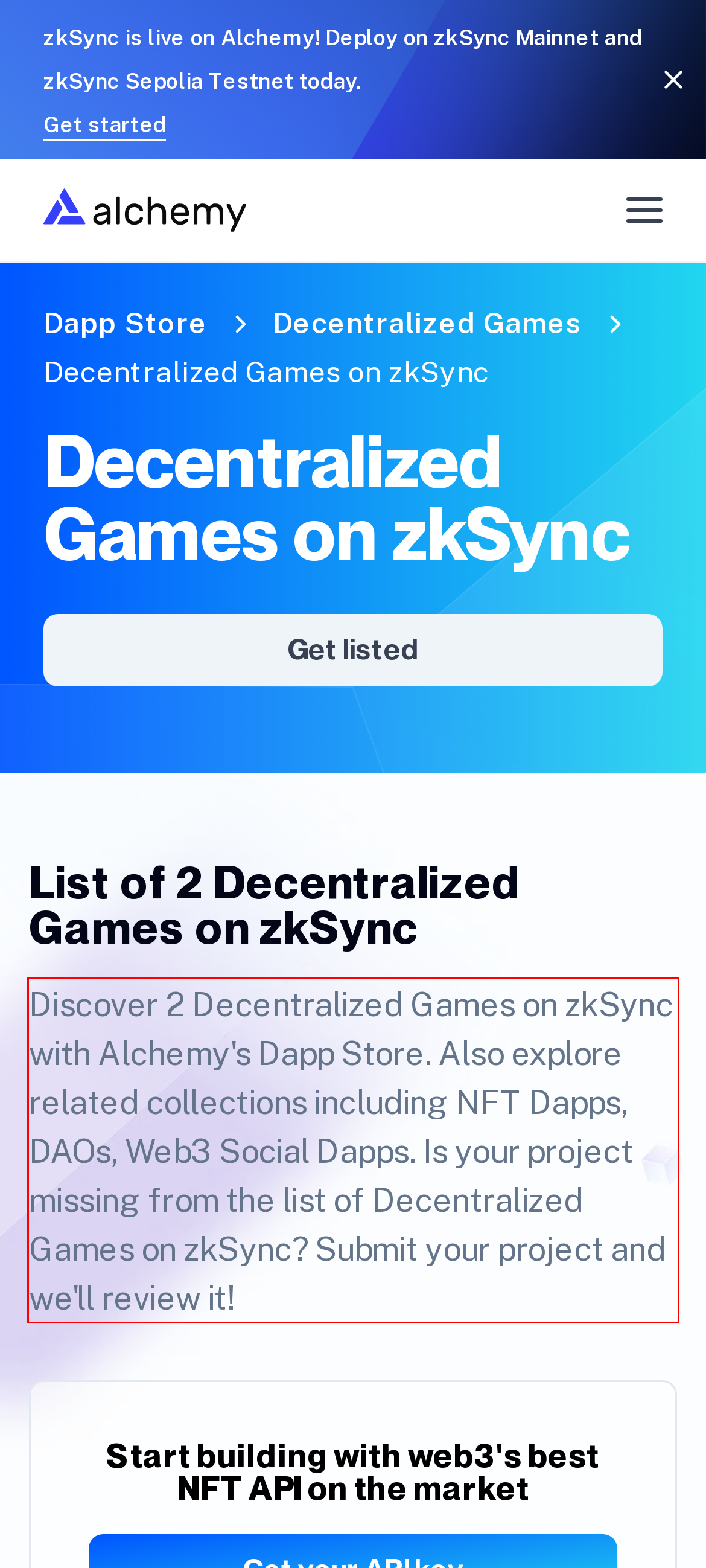Using the provided webpage screenshot, recognize the text content in the area marked by the red bounding box.

Discover 2 Decentralized Games on zkSync with Alchemy's Dapp Store. Also explore related collections including NFT Dapps, DAOs, Web3 Social Dapps. Is your project missing from the list of Decentralized Games on zkSync? Submit your project and we'll review it!